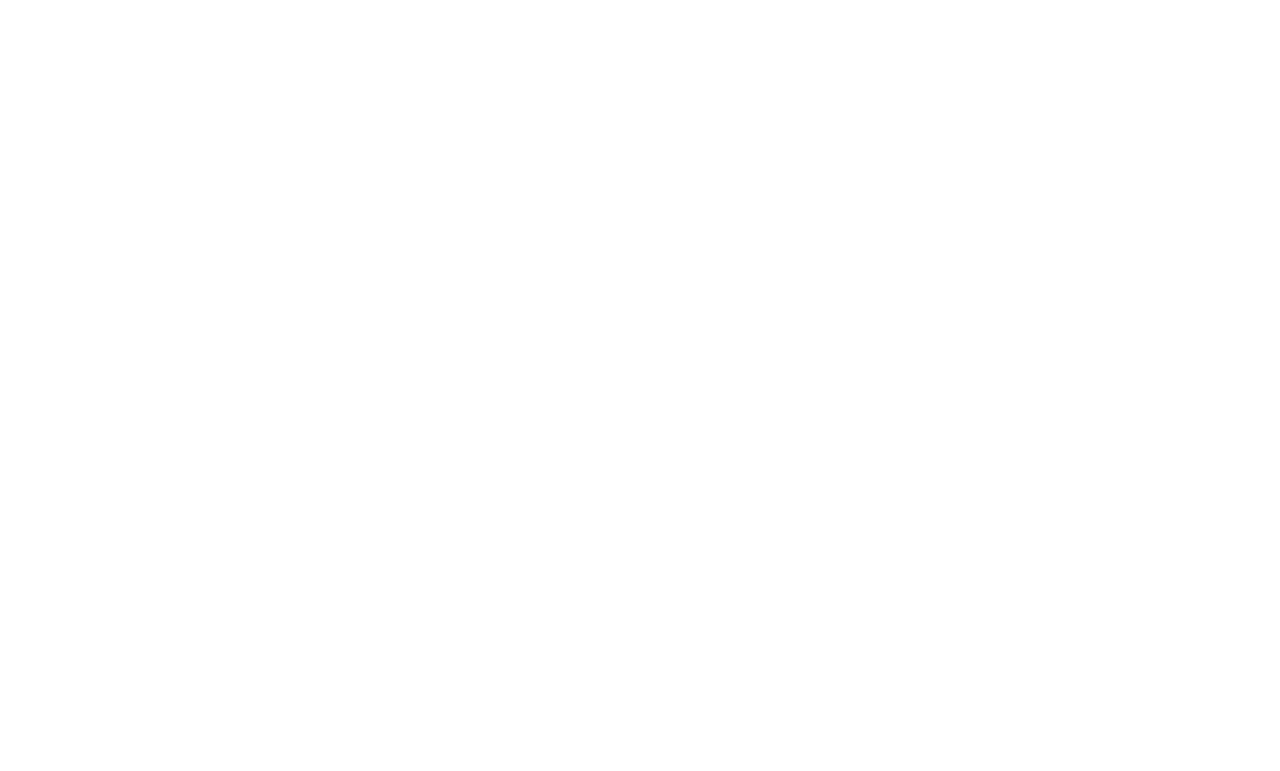Please give a one-word or short phrase response to the following question: 
What is the purpose of the 'SUBSCRIBE' section?

To subscribe to updates